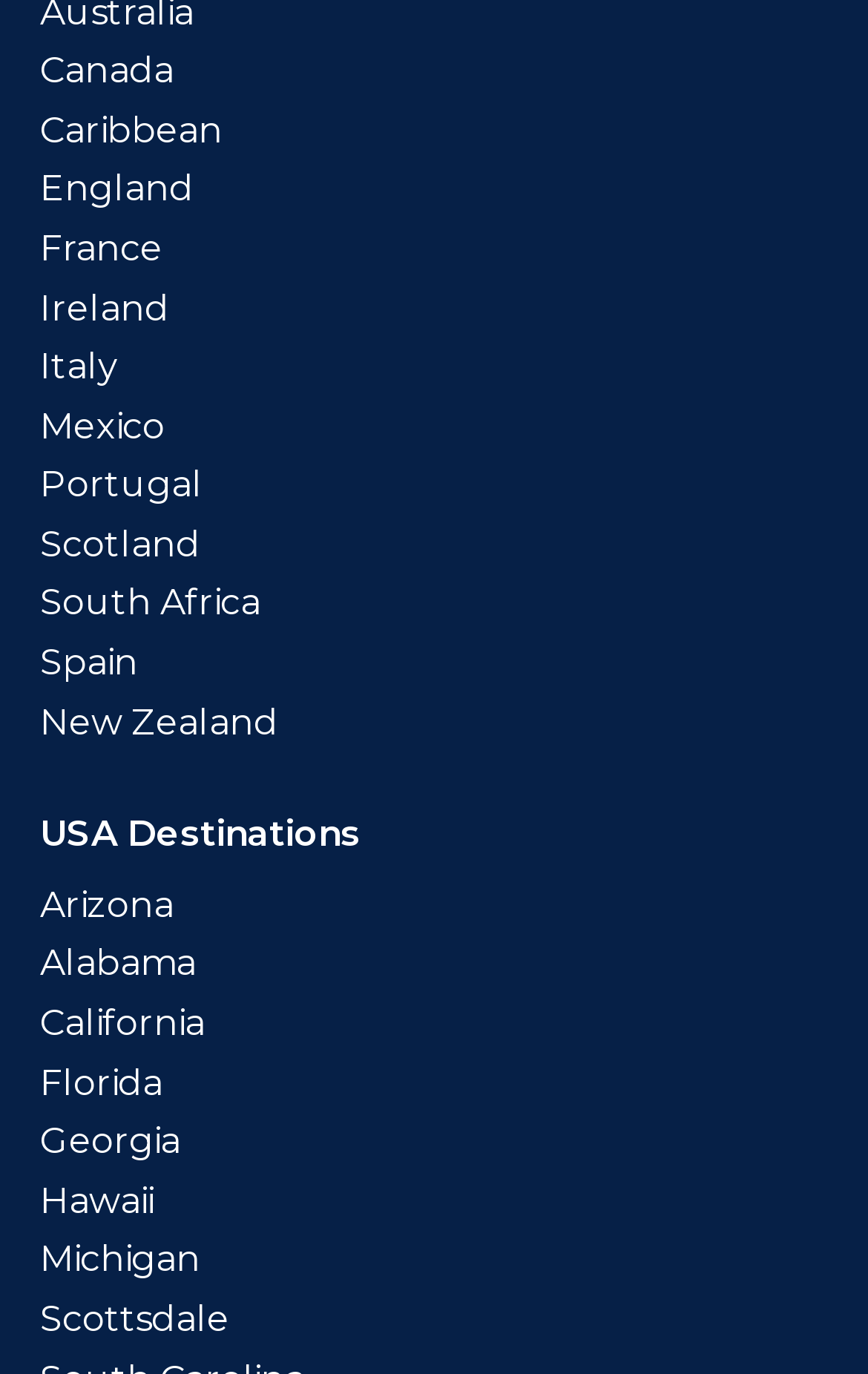Locate the bounding box coordinates of the clickable area needed to fulfill the instruction: "discover New Zealand".

[0.046, 0.508, 0.321, 0.543]